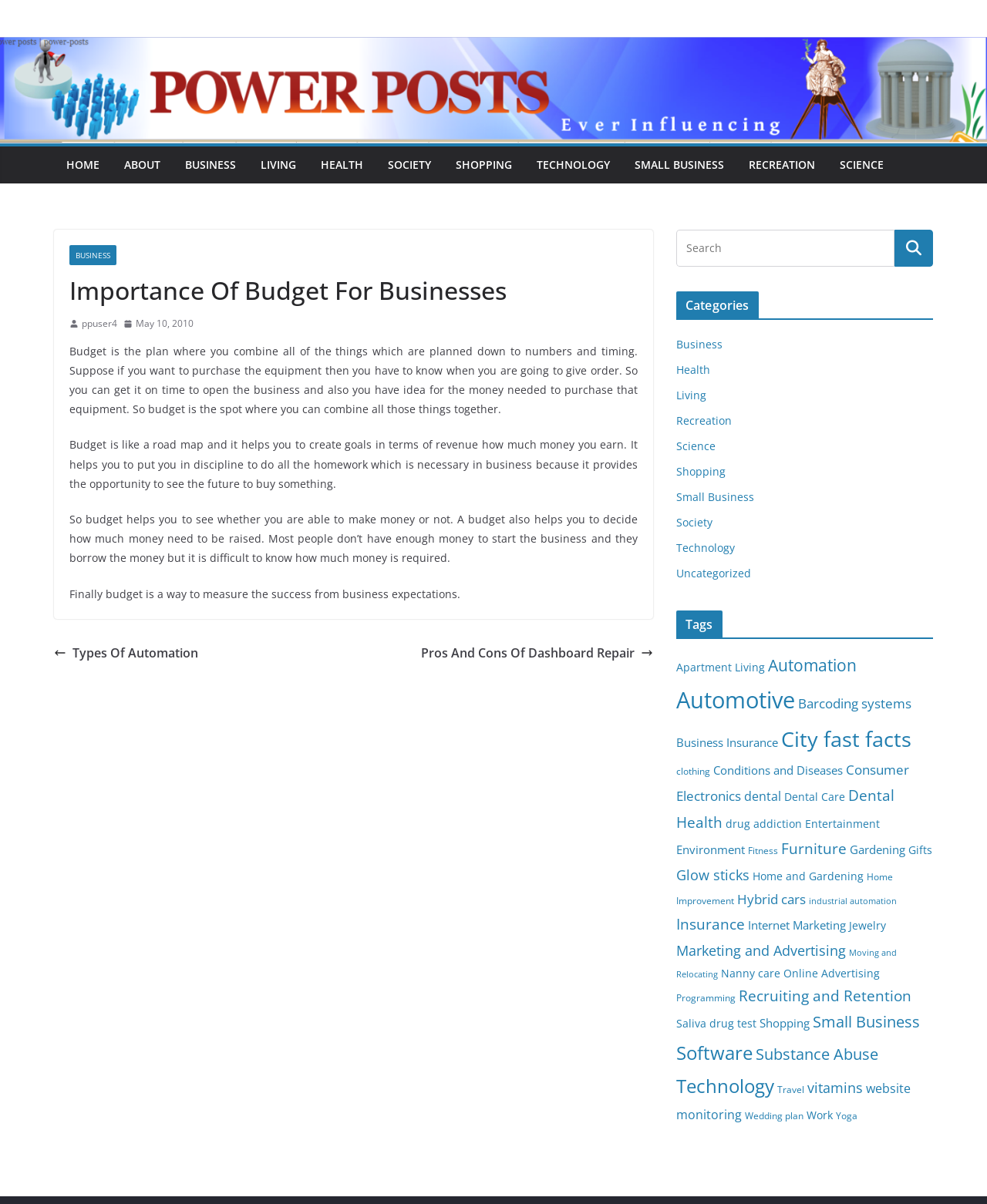Highlight the bounding box coordinates of the element that should be clicked to carry out the following instruction: "Learn about 'Importance Of Budget For Businesses'". The coordinates must be given as four float numbers ranging from 0 to 1, i.e., [left, top, right, bottom].

[0.07, 0.228, 0.646, 0.254]